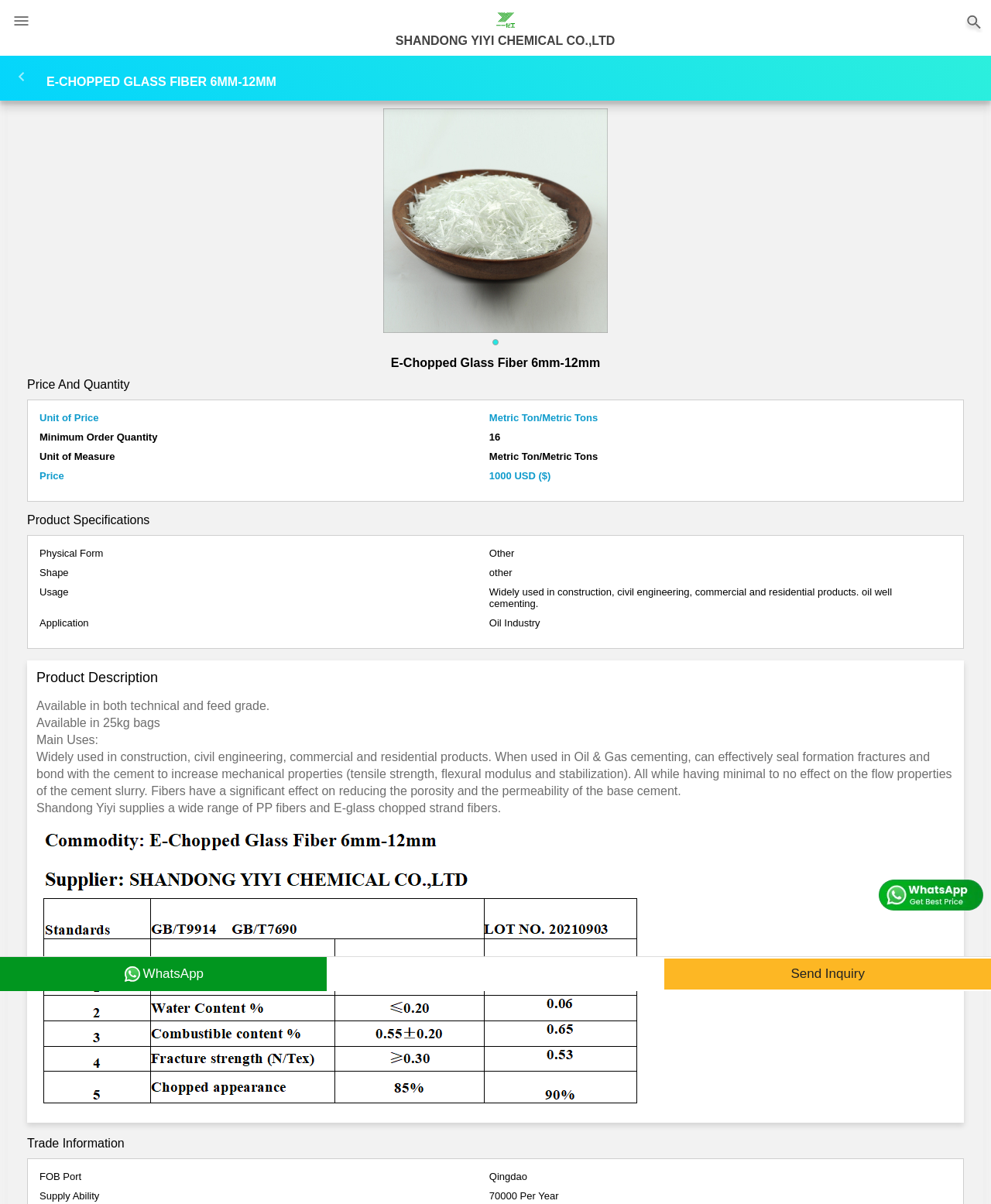From the screenshot, find the bounding box of the UI element matching this description: "Send Inquiry". Supply the bounding box coordinates in the form [left, top, right, bottom], each a float between 0 and 1.

[0.671, 0.796, 1.0, 0.822]